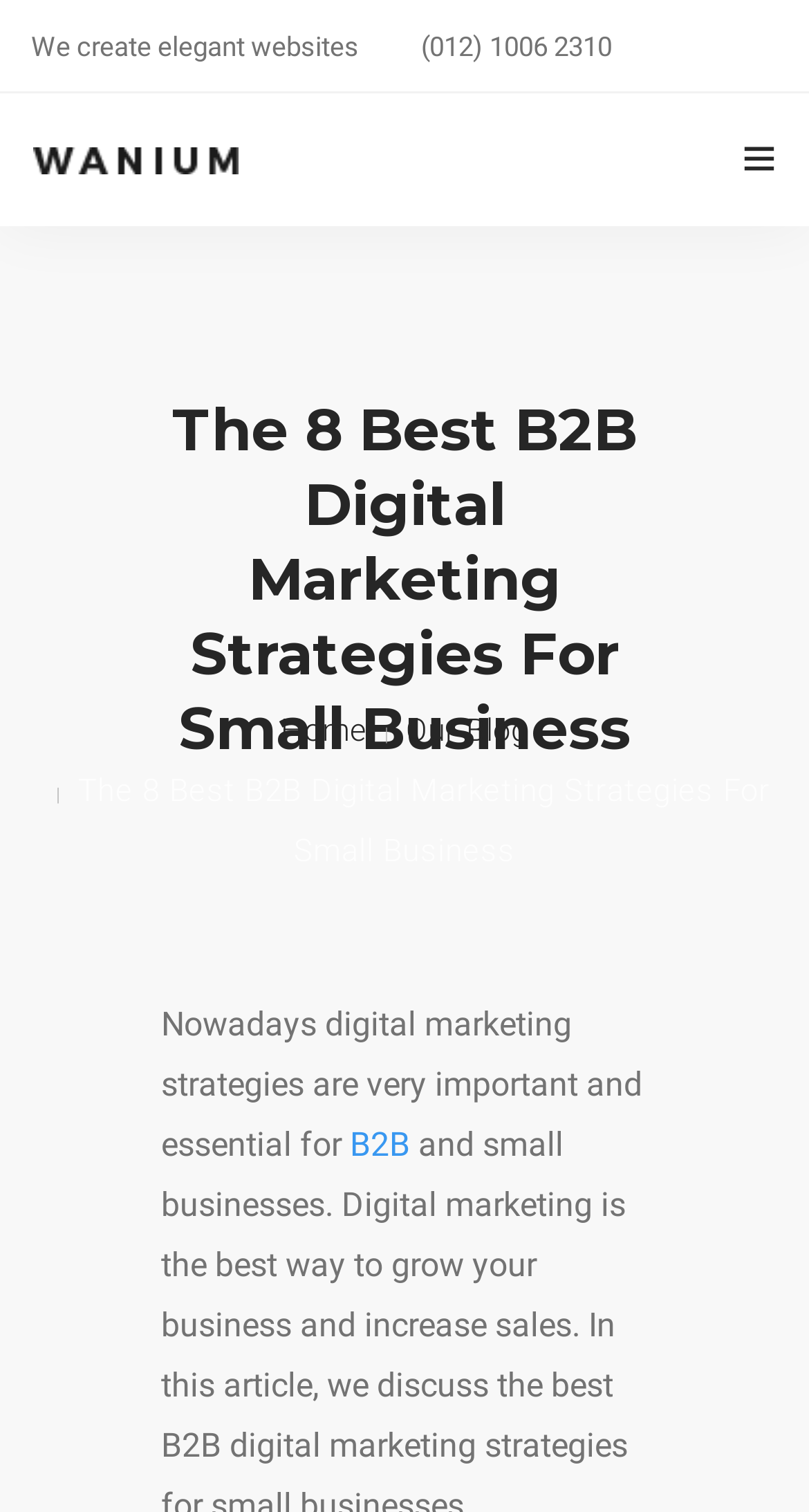Create a full and detailed caption for the entire webpage.

The webpage is about digital marketing strategies for small businesses, specifically B2B. At the top, there is a header section with the website's name "Lumlee" accompanied by a logo image and a tagline "We create elegant websites". Below the header, there is a navigation menu with links to "HOME", "ABOUT US", "CONTACT US", "BLOG", and a search icon.

The main content of the webpage is headed by a title "The 8 Best B2B Digital Marketing Strategies For Small Business", which is also the title of the webpage. Below the title, there are two links to "Home" and "Our Blog" on the left and right sides, respectively.

The main article starts with a paragraph of text that explains the importance of digital marketing strategies for B2B small businesses. The text is followed by a link to "B2B" which is likely a reference to the topic being discussed.